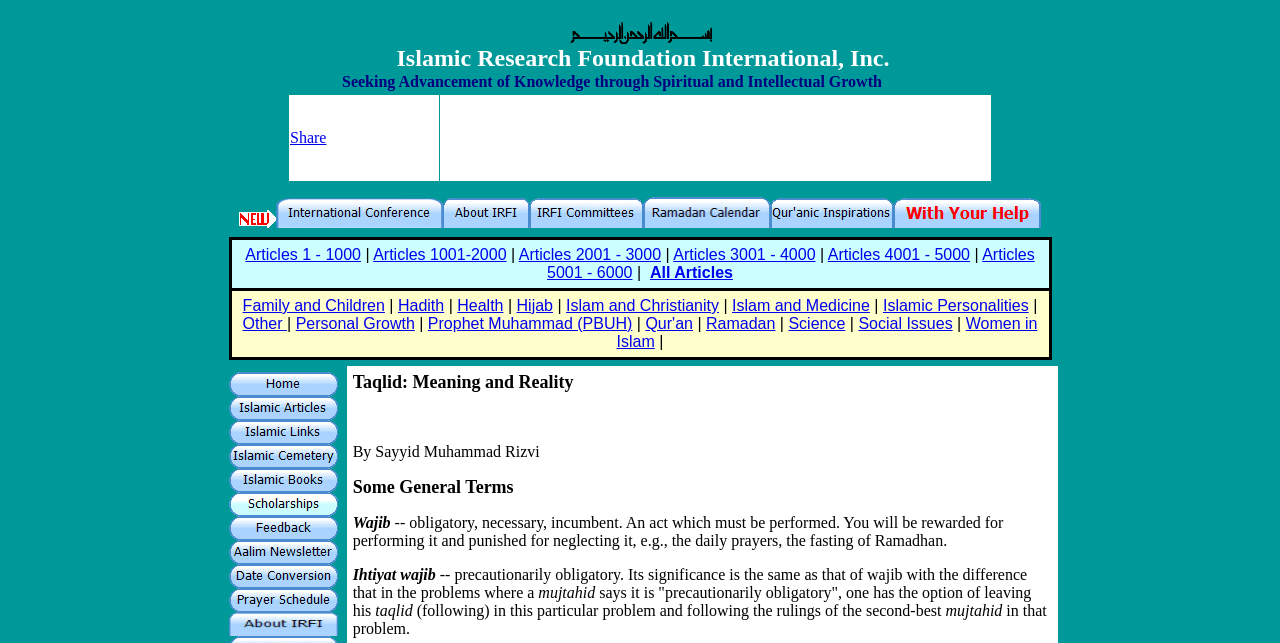Please identify the bounding box coordinates of the element I need to click to follow this instruction: "Go to Home page".

[0.179, 0.594, 0.264, 0.621]